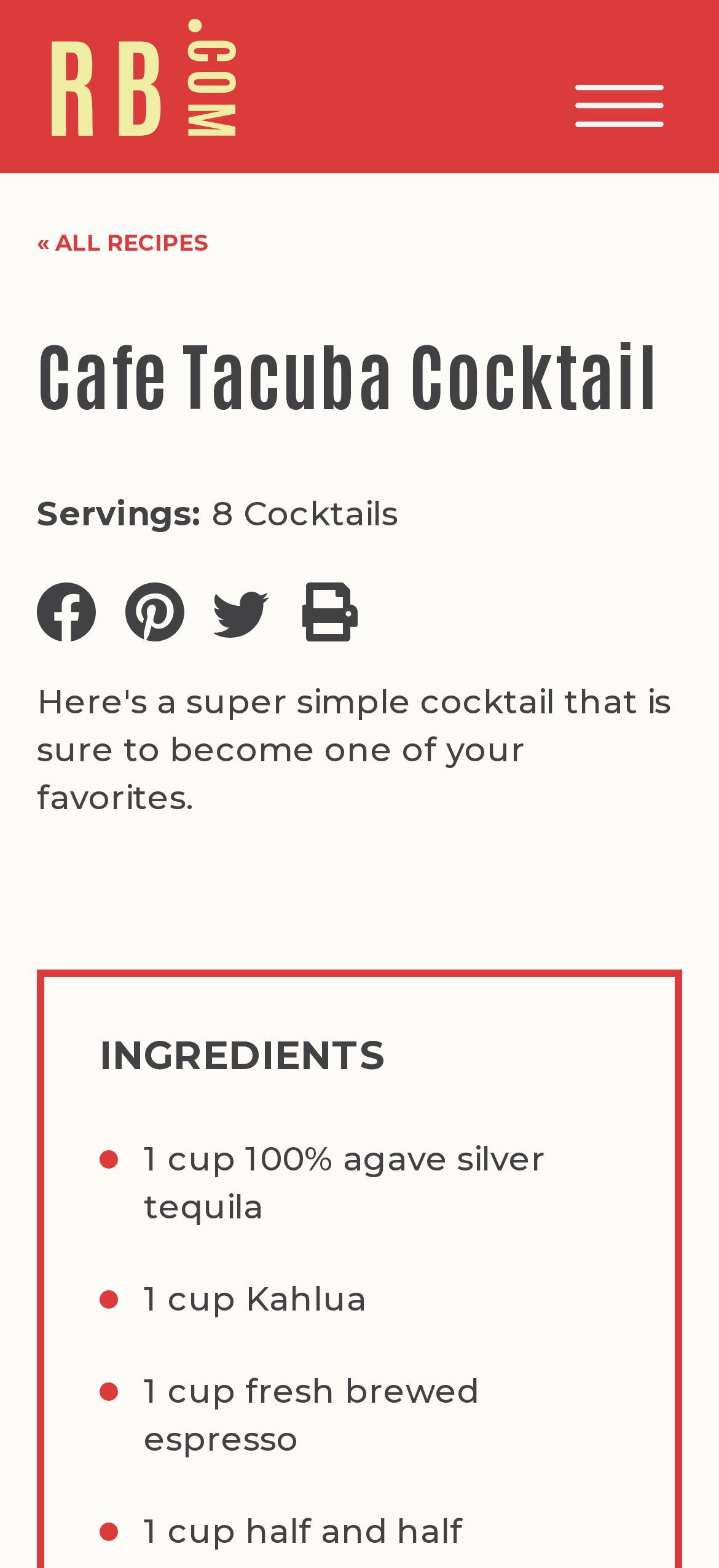Provide a brief response to the question below using one word or phrase:
What is the type of tequila used in the recipe?

100% agave silver tequila